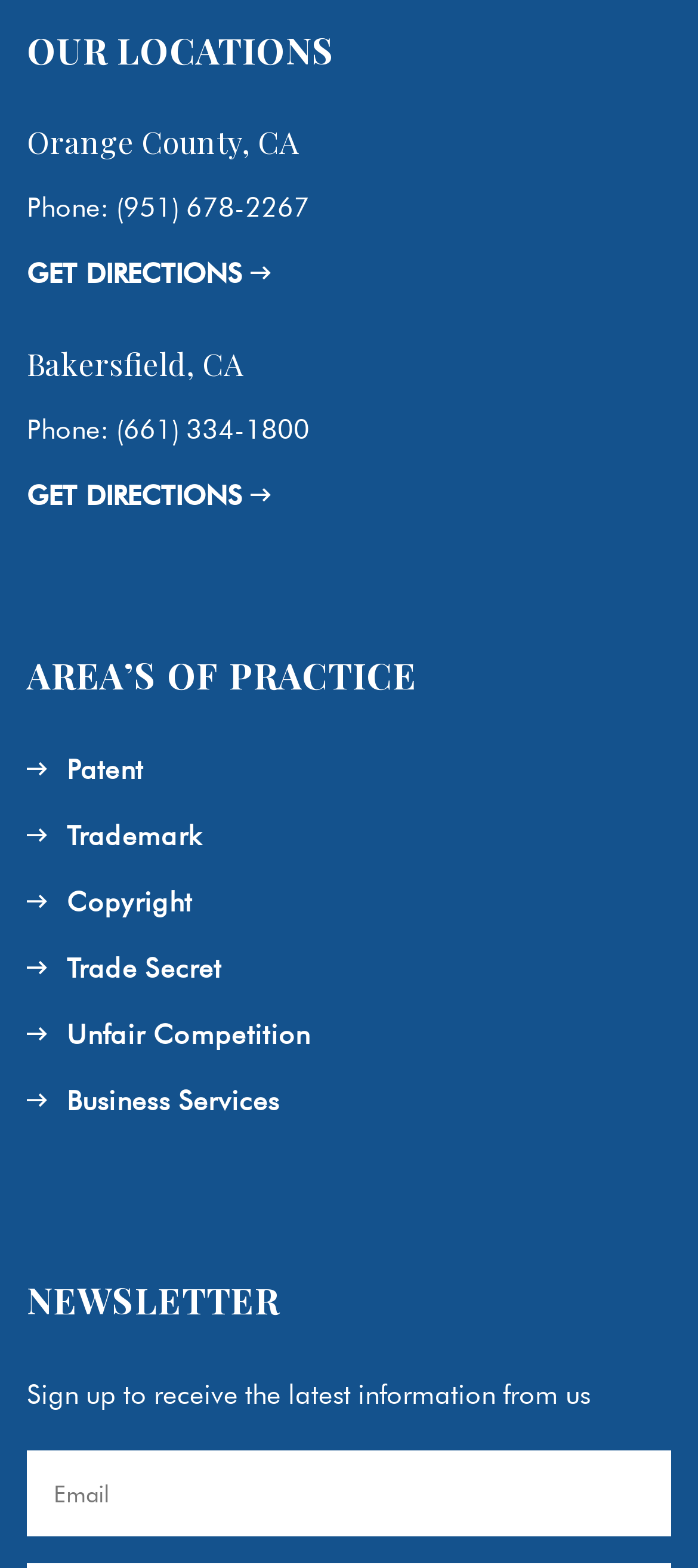How many locations are listed on the webpage?
Please provide a comprehensive answer based on the visual information in the image.

I found the number of locations by looking at the 'OUR LOCATIONS' section, where it lists two locations: 'Orange County, CA' and 'Bakersfield, CA'.